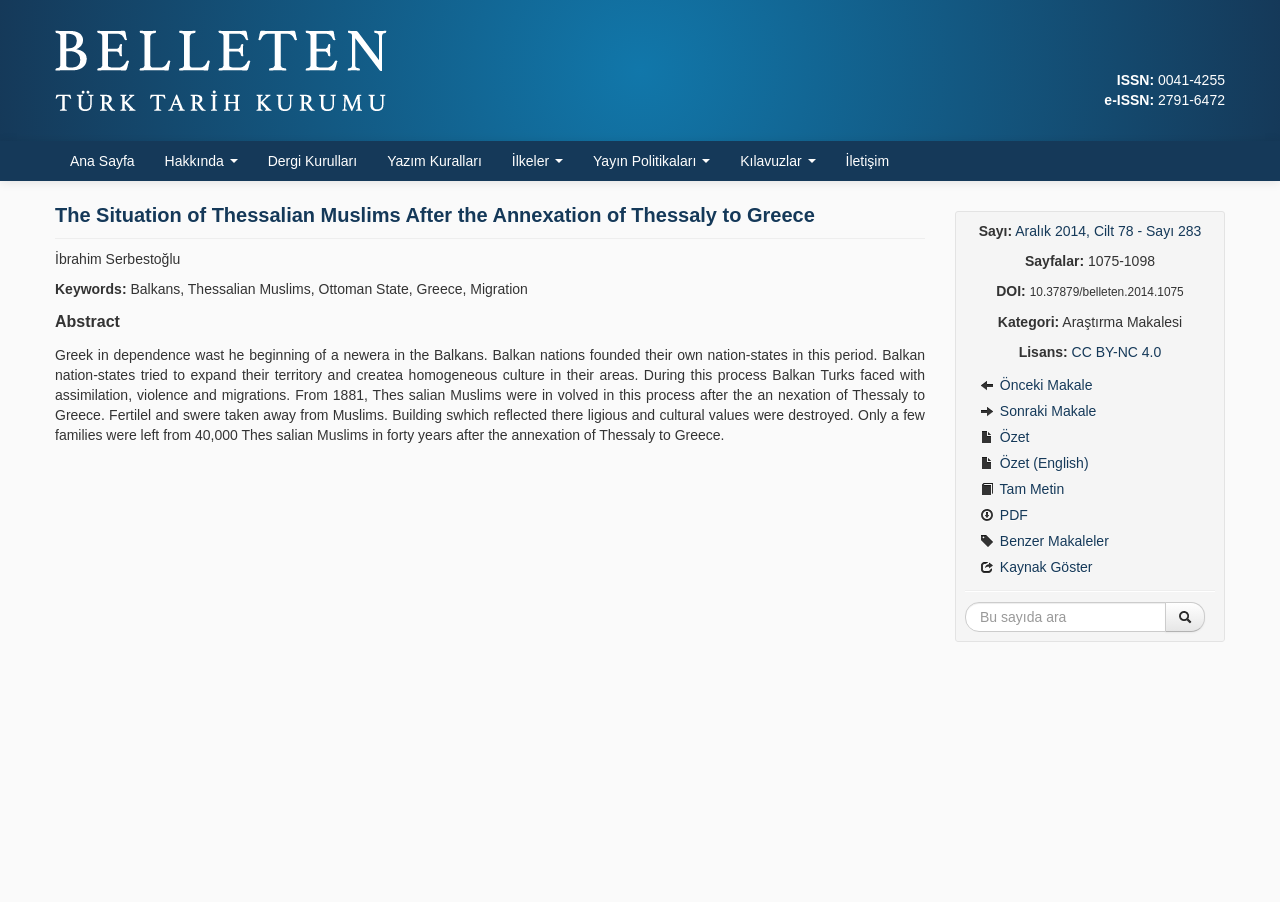Using the element description: "name="data[Article][quick]" placeholder="Bu sayıda ara"", determine the bounding box coordinates for the specified UI element. The coordinates should be four float numbers between 0 and 1, [left, top, right, bottom].

[0.754, 0.667, 0.911, 0.701]